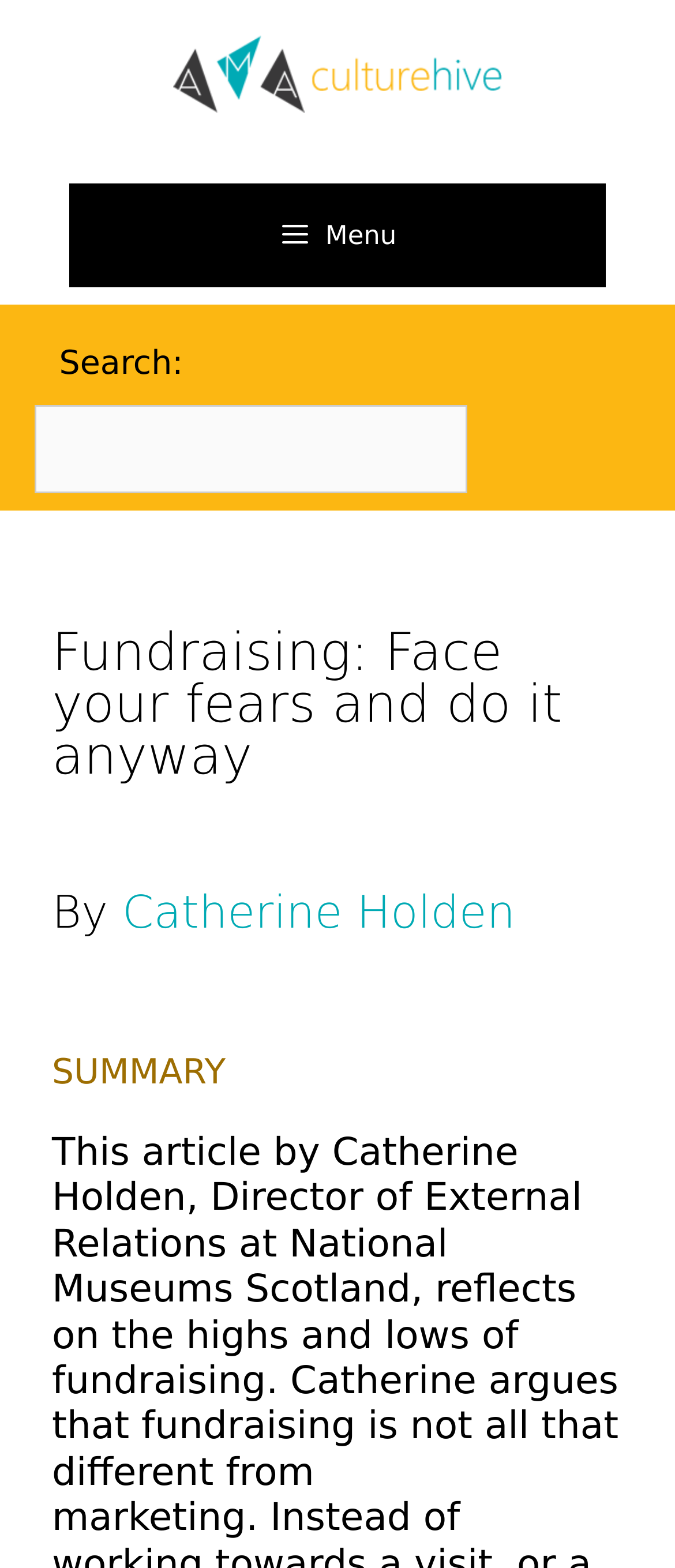Offer a meticulous description of the webpage's structure and content.

The webpage is an article titled "Fundraising: Face your fears and do it anyway" written by Catherine Holden. At the top left of the page, there is a logo image of "CultureHive" with a link to the website. Next to the logo, there is a menu button with three horizontal lines, which is not expanded by default. 

On the top right side of the page, there is a search bar with a label "Search:" and a text box where users can input their search queries. 

Below the search bar, there is a main content area where the article title "Fundraising: Face your fears and do it anyway" is displayed in a large font size, followed by the author's name "By Catherine Holden" in a smaller font size. The author's name is also a link. 

Under the author's name, there is a summary section labeled "SUMMARY", which likely provides a brief overview of the article's content.